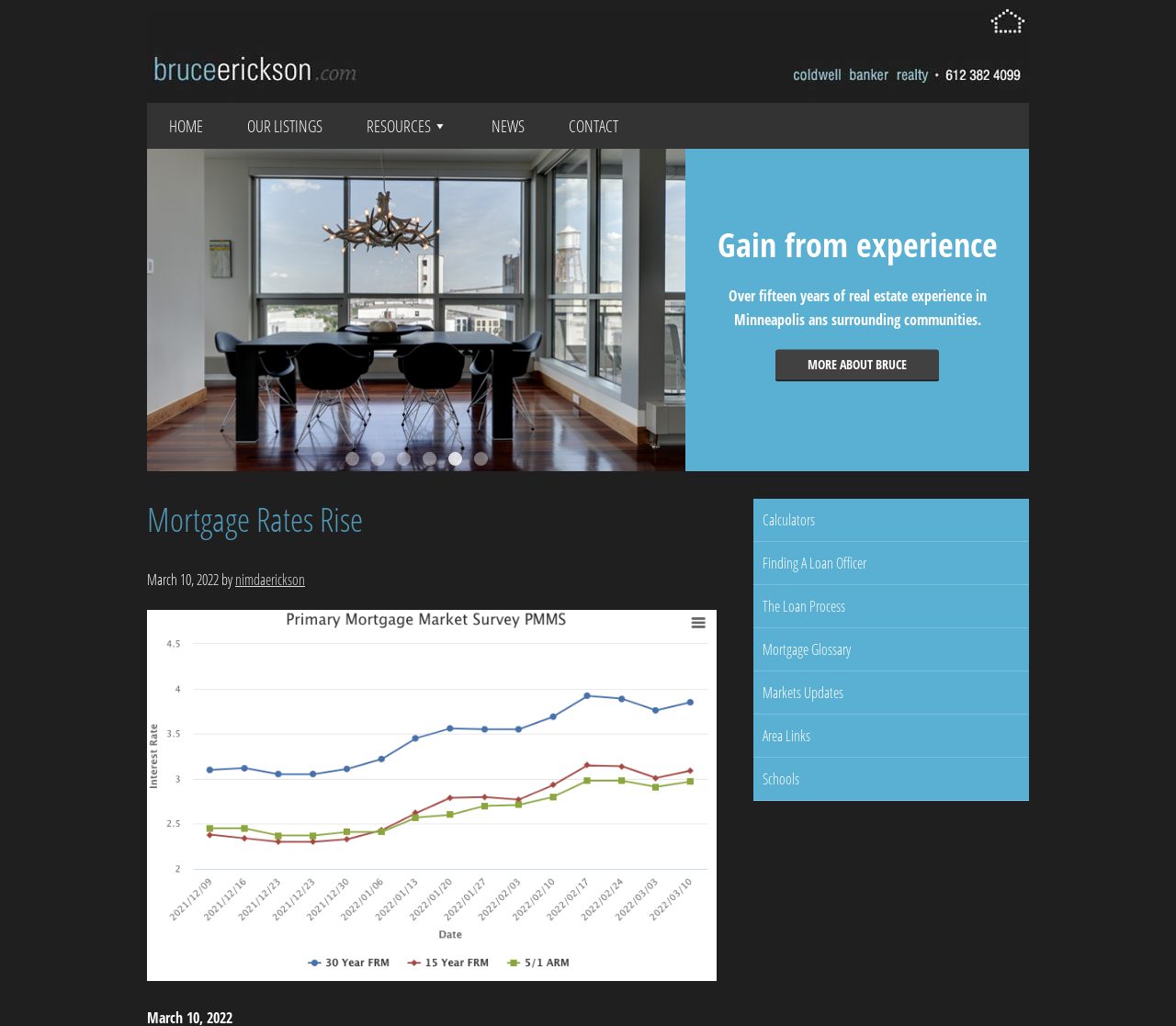Determine the bounding box coordinates of the element that should be clicked to execute the following command: "Read more about Bruce".

[0.659, 0.341, 0.798, 0.372]